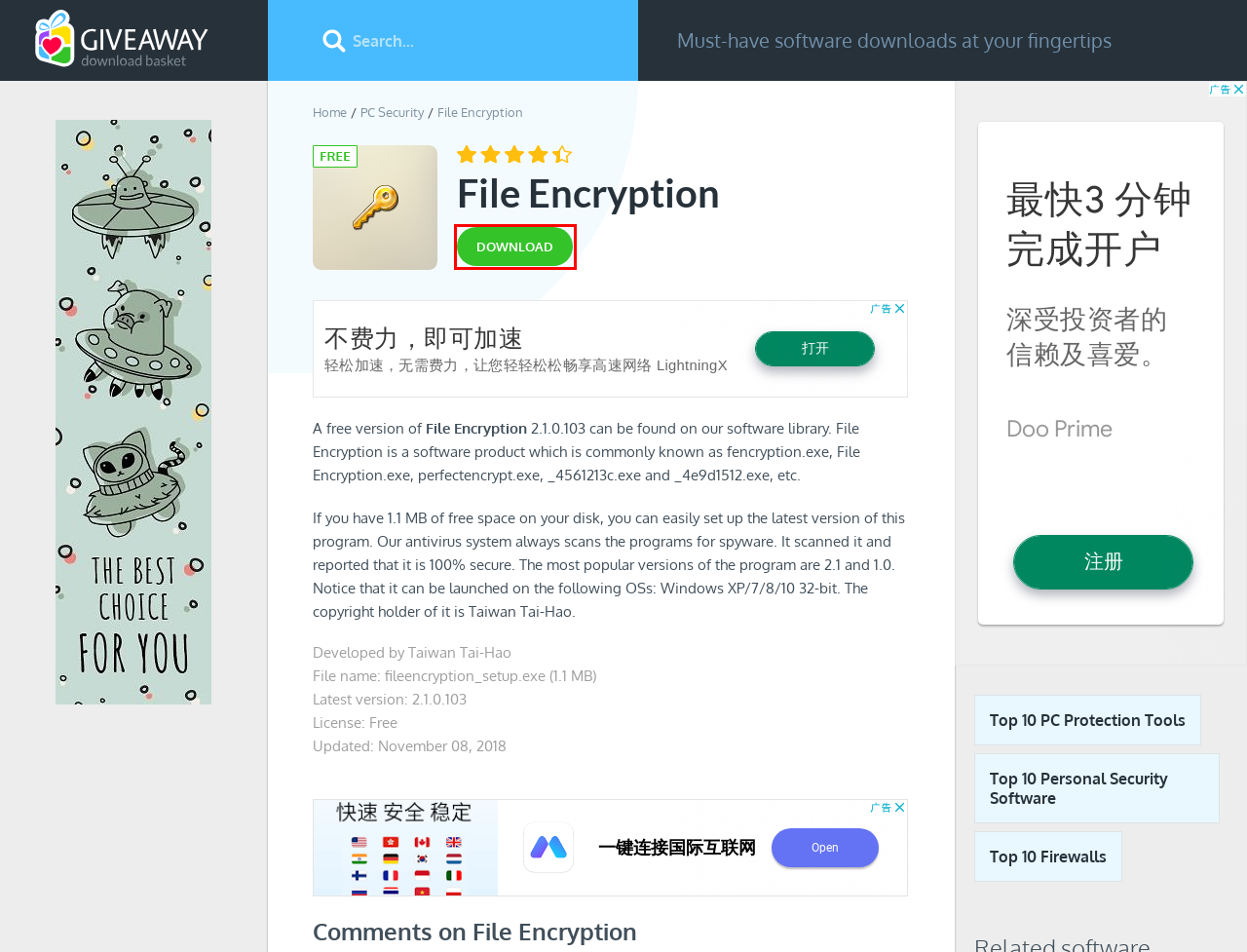You have a screenshot of a webpage with a red bounding box highlighting a UI element. Your task is to select the best webpage description that corresponds to the new webpage after clicking the element. Here are the descriptions:
A. Giveaway of the Day - free licensed software daily
B. Download Super File Encryption 2024 for Windows | Giveaway Download Basket
C. Download Big Crocodile 2024 for Windows | Giveaway Download Basket
D. Submit your software to Giveaway Download Basket
E. Download Free Rar File Opener 2024 for Windows | Giveaway Download Basket
F. Giveaway of the Day - Cookie Policy
G. Giveaway Download Basket
H. Download File Encryption for Windows | Giveaway Download Basket

H